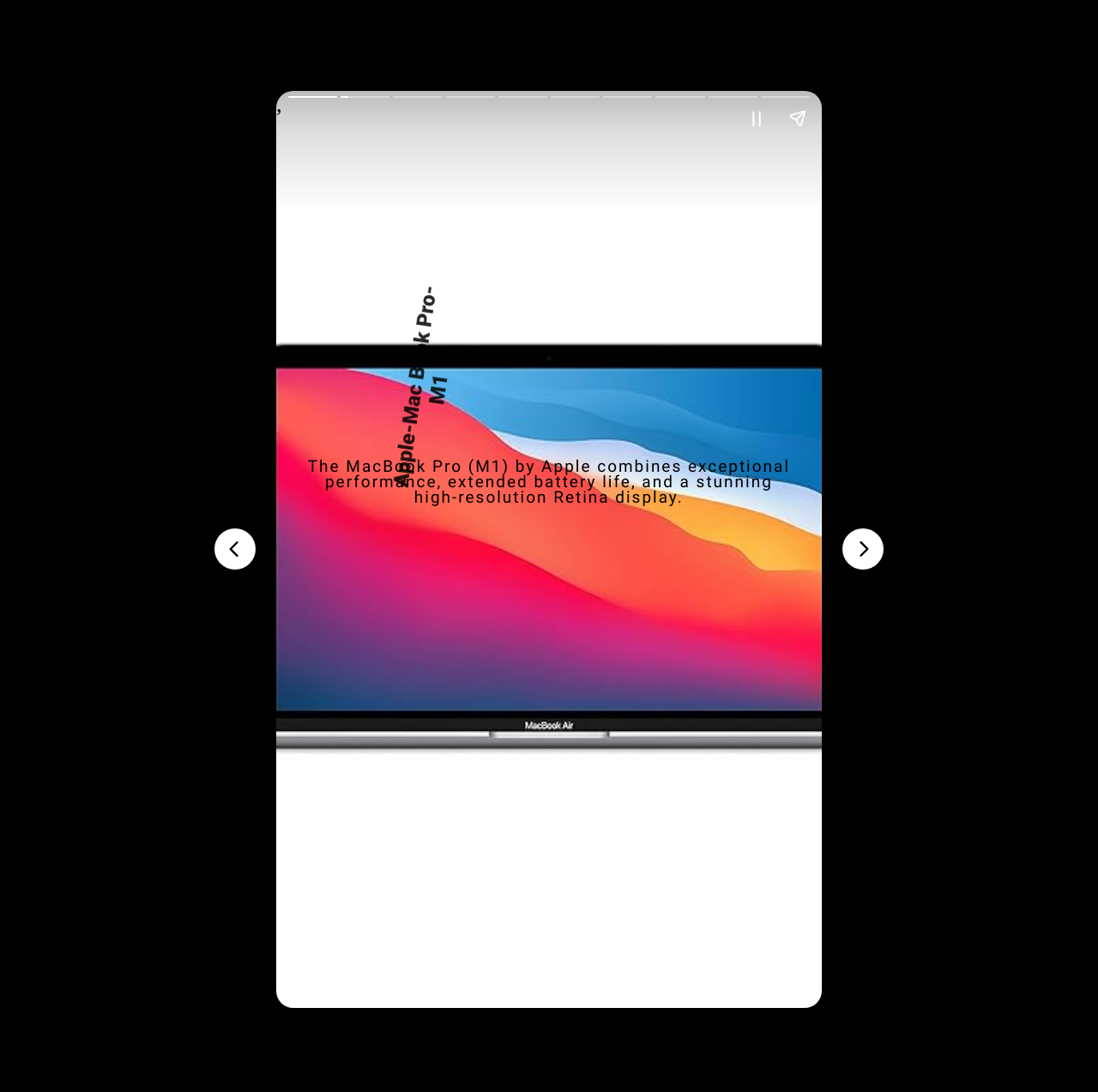Please find and give the text of the main heading on the webpage.

Apple-Mac Book Pro-M1